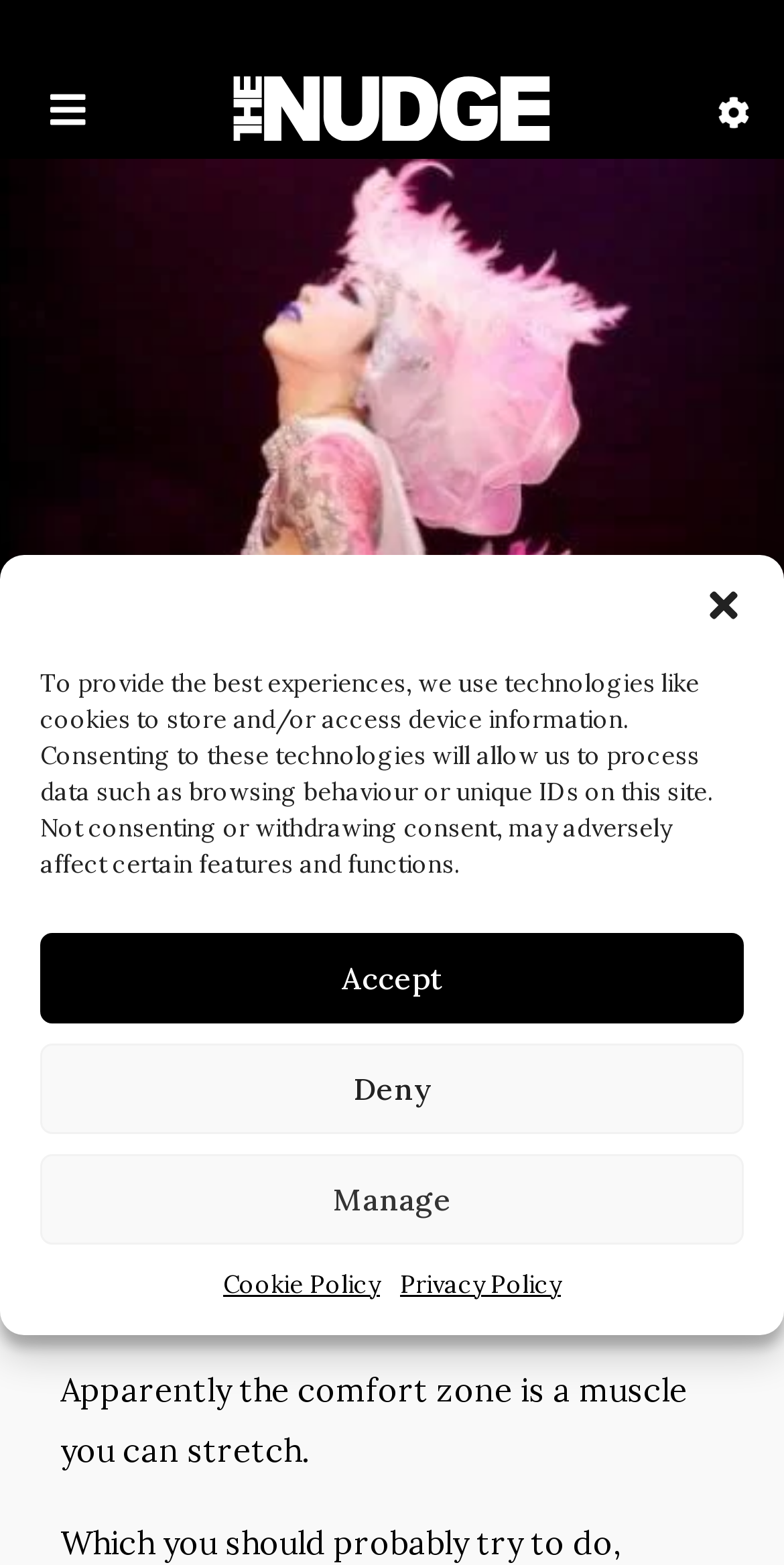Please find and give the text of the main heading on the webpage.

The Dark Circus Party